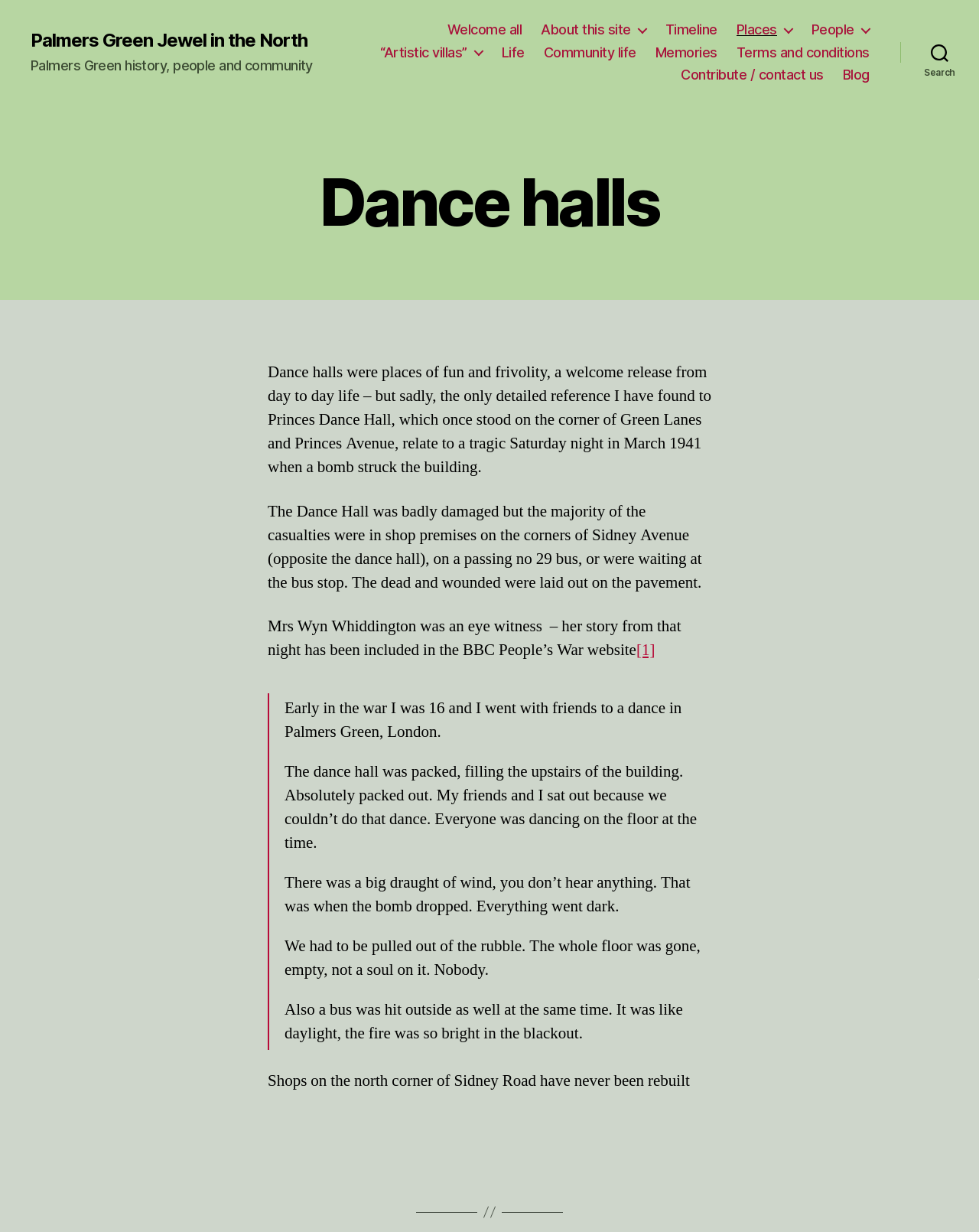Locate the bounding box of the user interface element based on this description: "Places".

[0.752, 0.017, 0.809, 0.031]